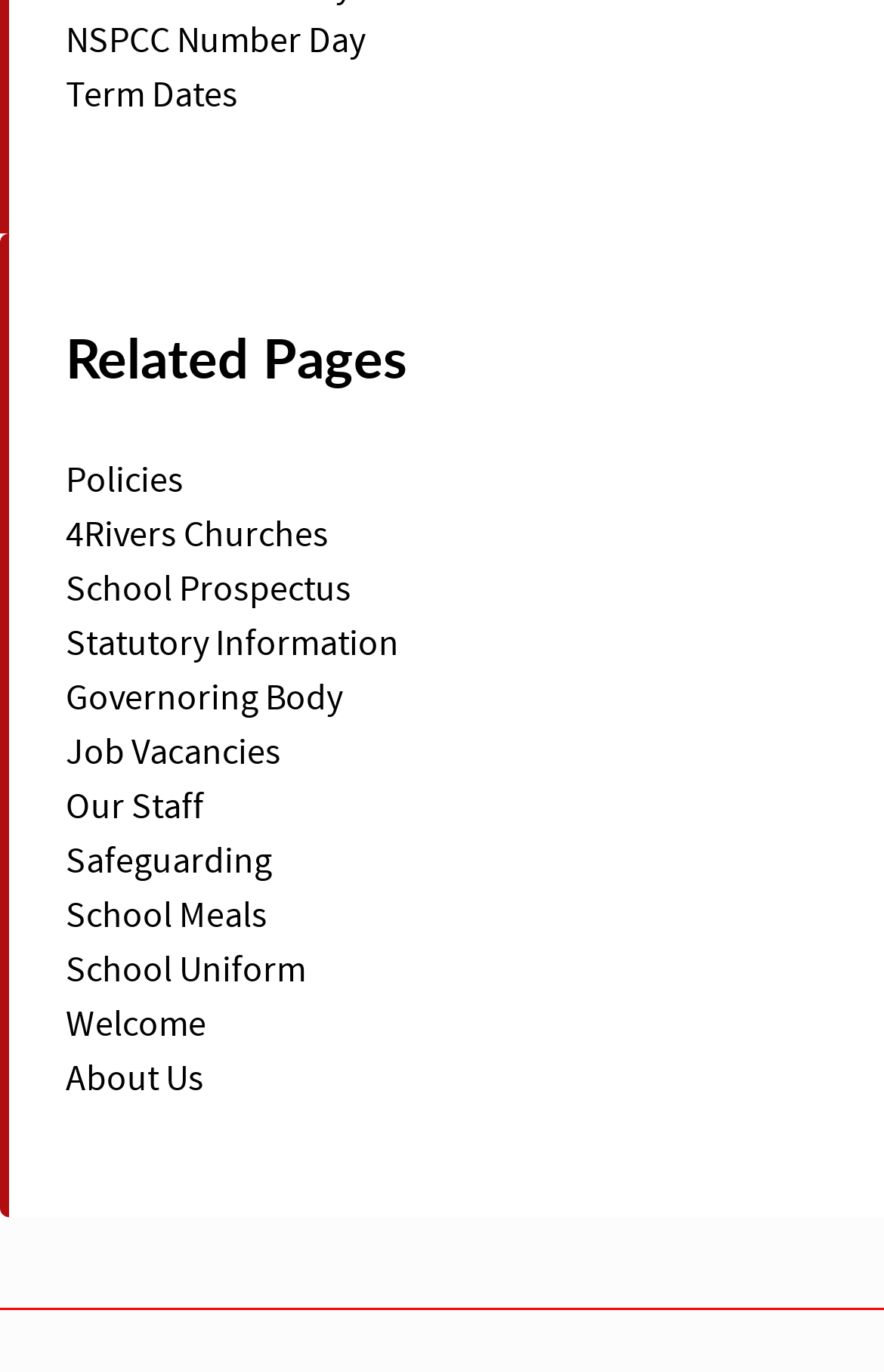Locate the bounding box coordinates of the element to click to perform the following action: 'Check School Uniform'. The coordinates should be given as four float values between 0 and 1, in the form of [left, top, right, bottom].

[0.074, 0.692, 0.346, 0.721]